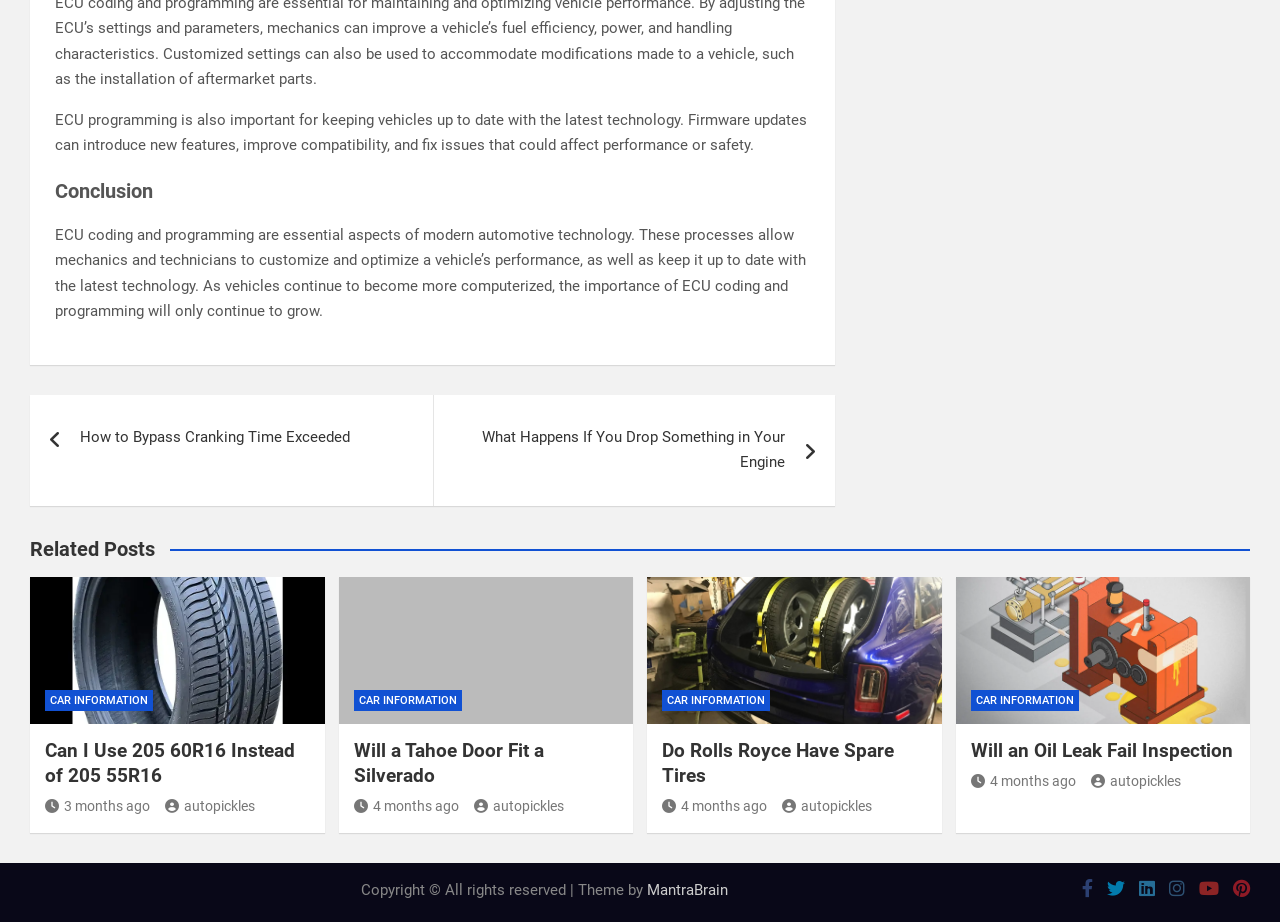Find the bounding box coordinates of the clickable area that will achieve the following instruction: "Click on the 'Will an Oil Leak Fail Inspection' link".

[0.758, 0.802, 0.965, 0.828]